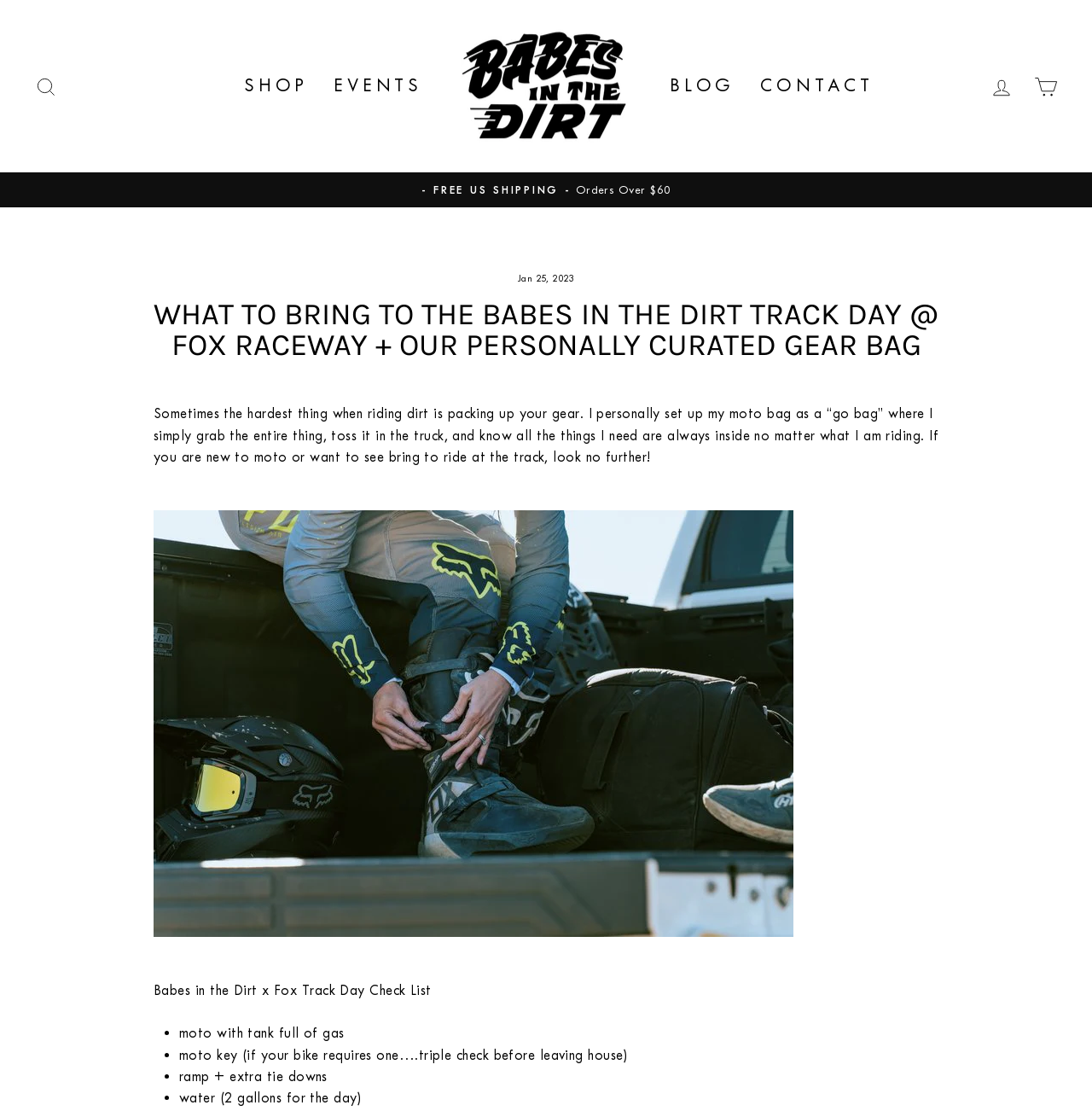Please identify the primary heading on the webpage and return its text.

WHAT TO BRING TO THE BABES IN THE DIRT TRACK DAY @ FOX RACEWAY + OUR PERSONALLY CURATED GEAR BAG